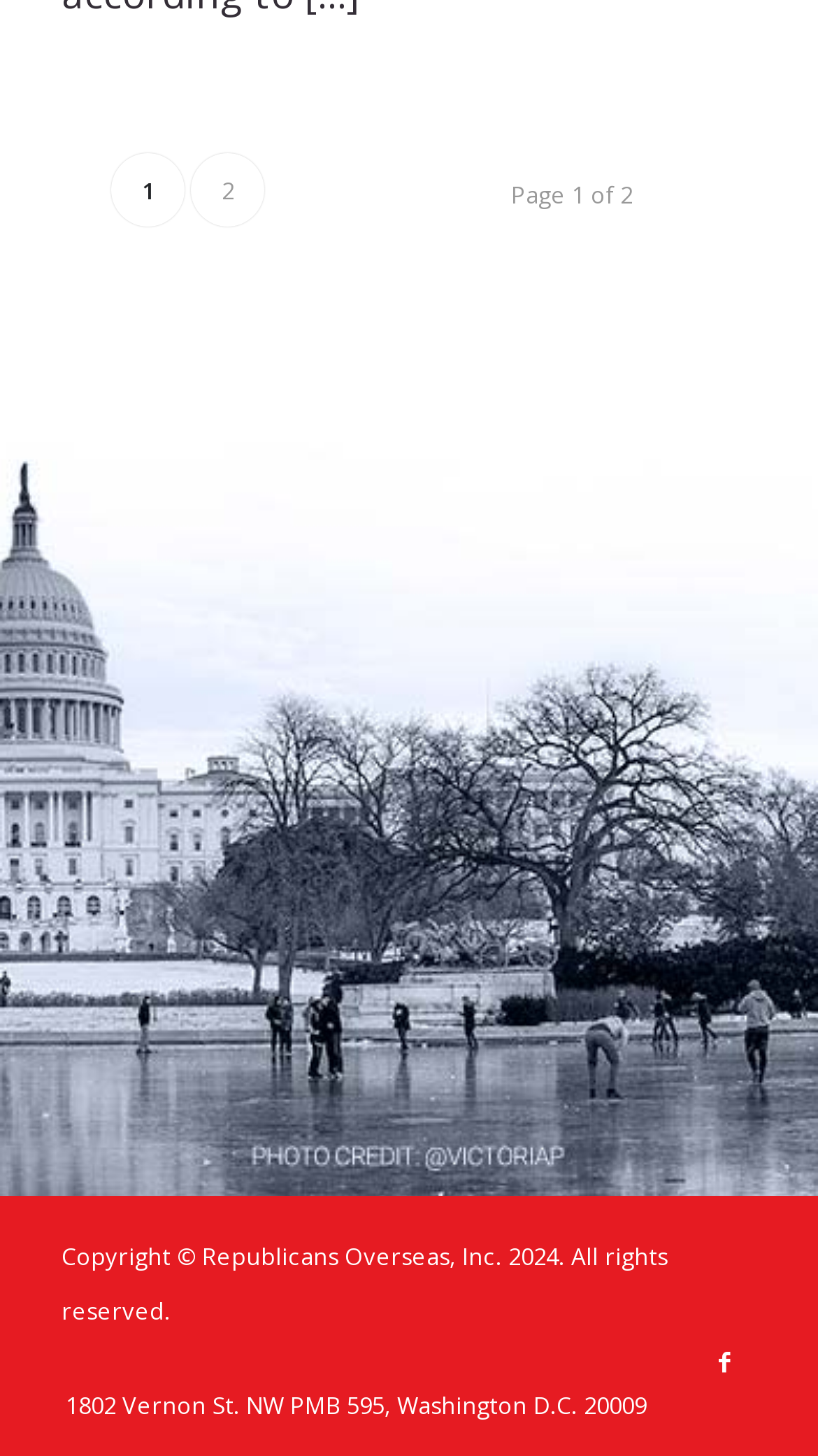What is the address associated with the Facebook link?
Refer to the image and provide a one-word or short phrase answer.

1802 Vernon St. NW PMB 595, Washington D.C. 20009